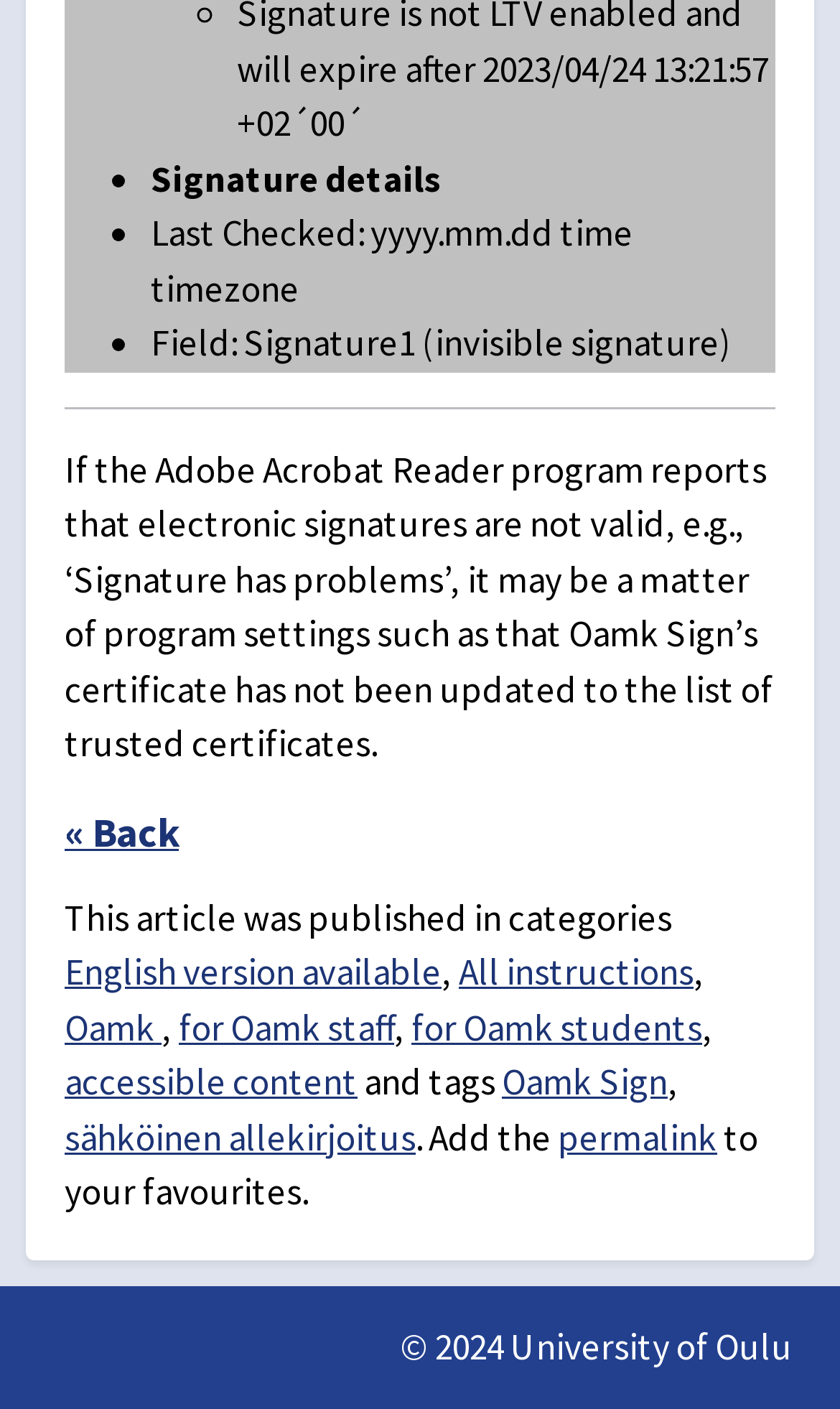Answer the following inquiry with a single word or phrase:
What is the last checked date and time?

yyyy.mm.dd time timezone